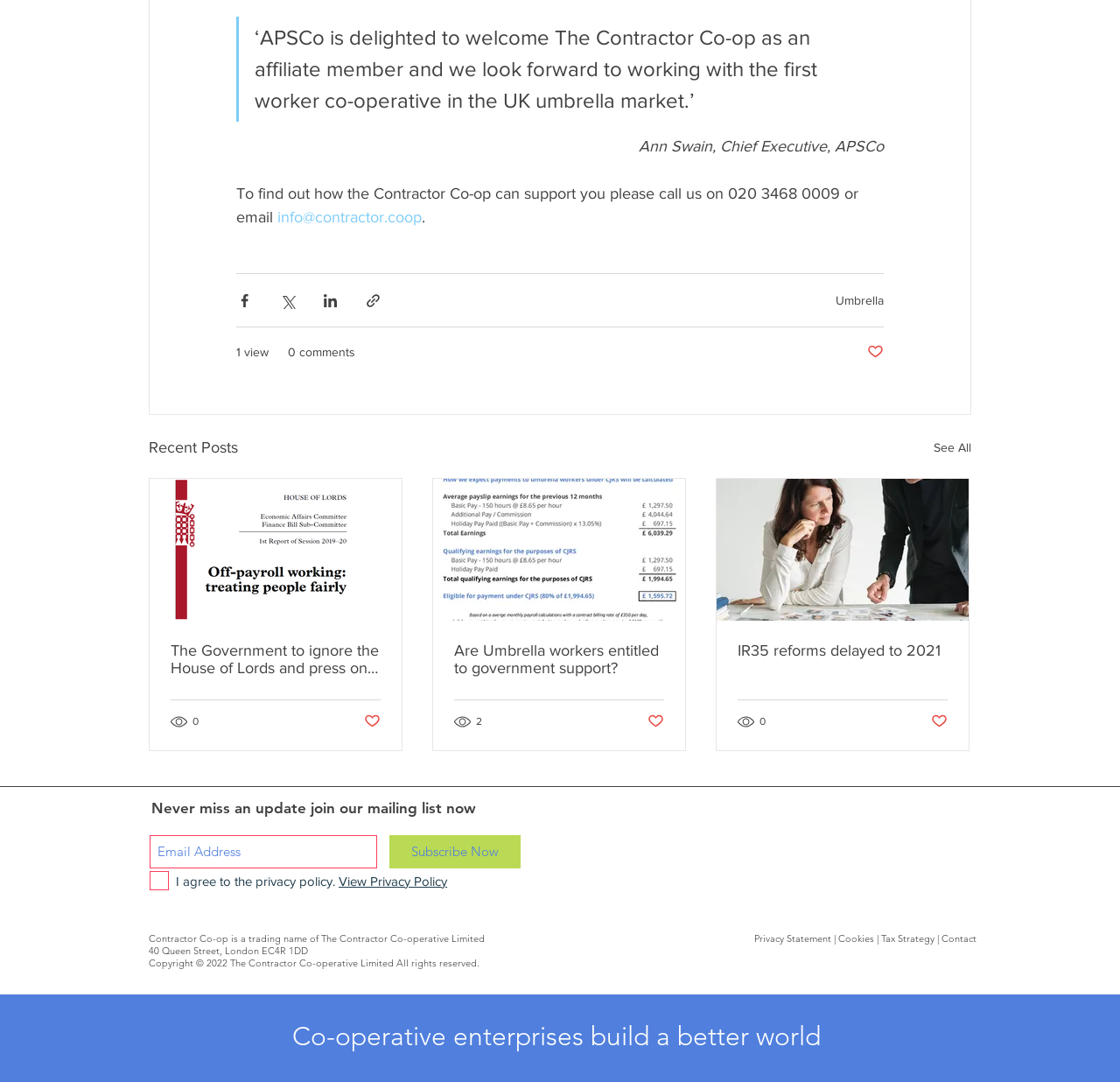Pinpoint the bounding box coordinates for the area that should be clicked to perform the following instruction: "Share via Facebook".

[0.211, 0.27, 0.226, 0.285]